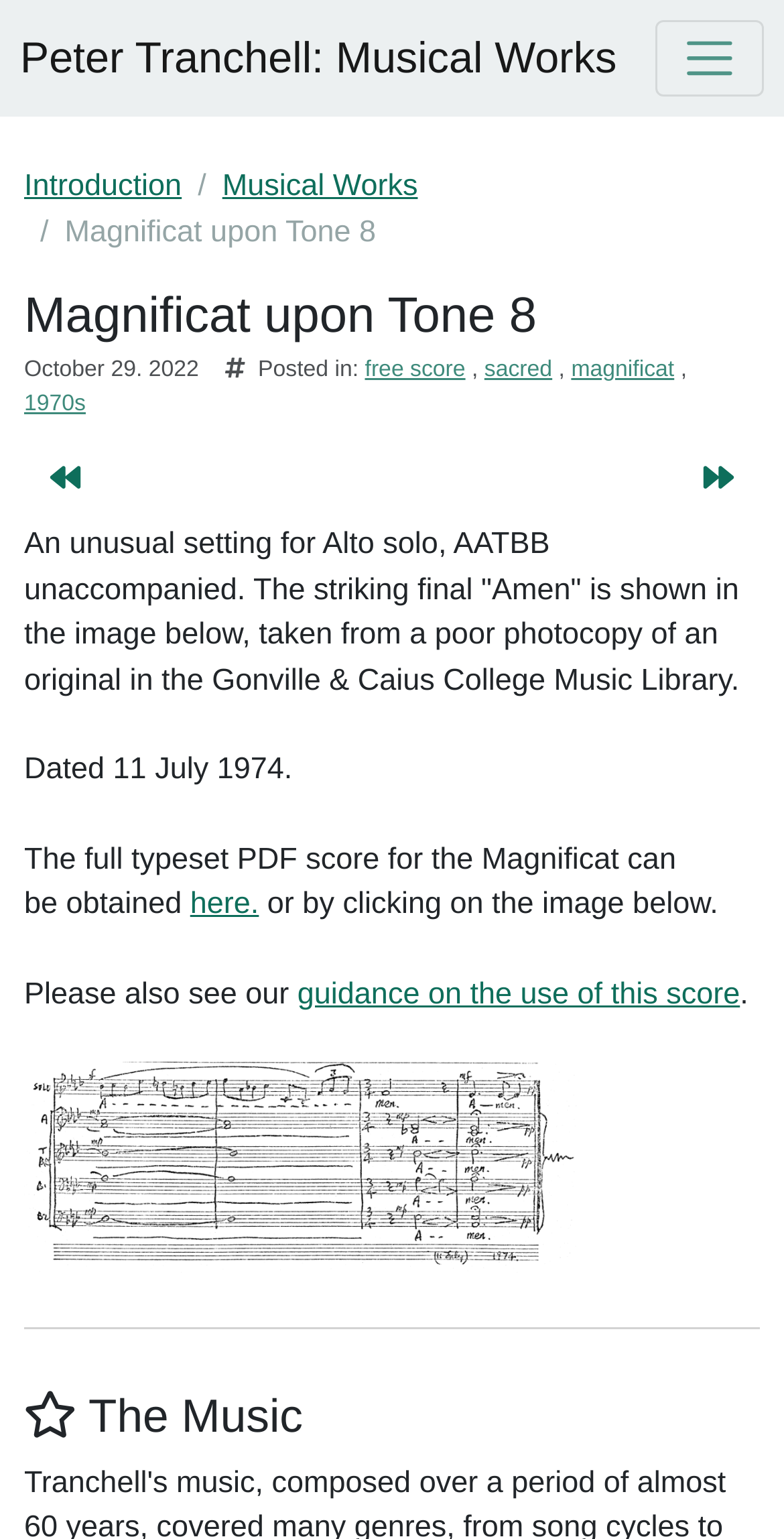Please identify the bounding box coordinates of the element's region that needs to be clicked to fulfill the following instruction: "Click the 'Toggle navigation' button". The bounding box coordinates should consist of four float numbers between 0 and 1, i.e., [left, top, right, bottom].

[0.836, 0.013, 0.974, 0.063]